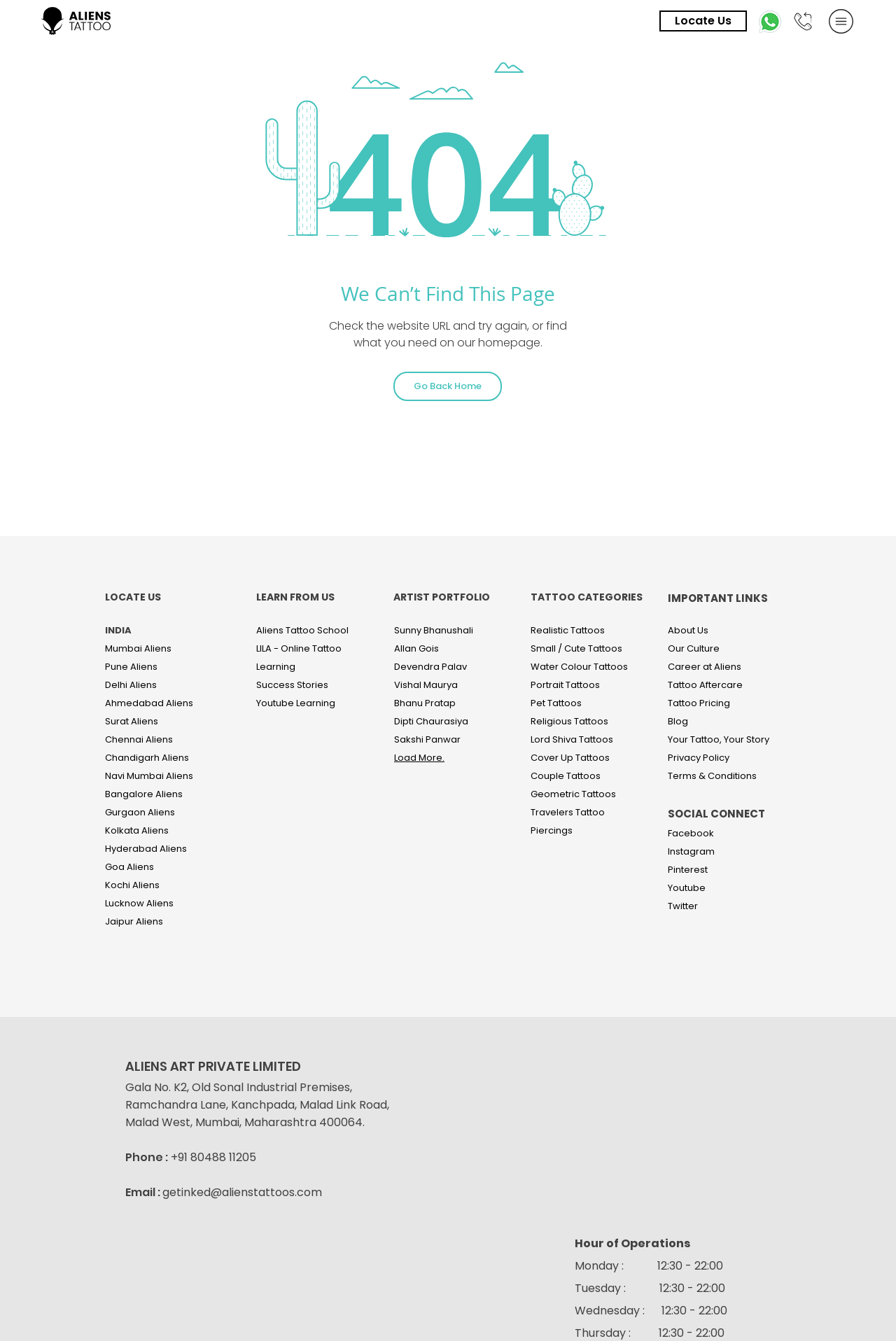Provide a brief response to the question using a single word or phrase: 
What are the operating hours of Aliens Tattoo on Mondays?

12:30 - 22:00